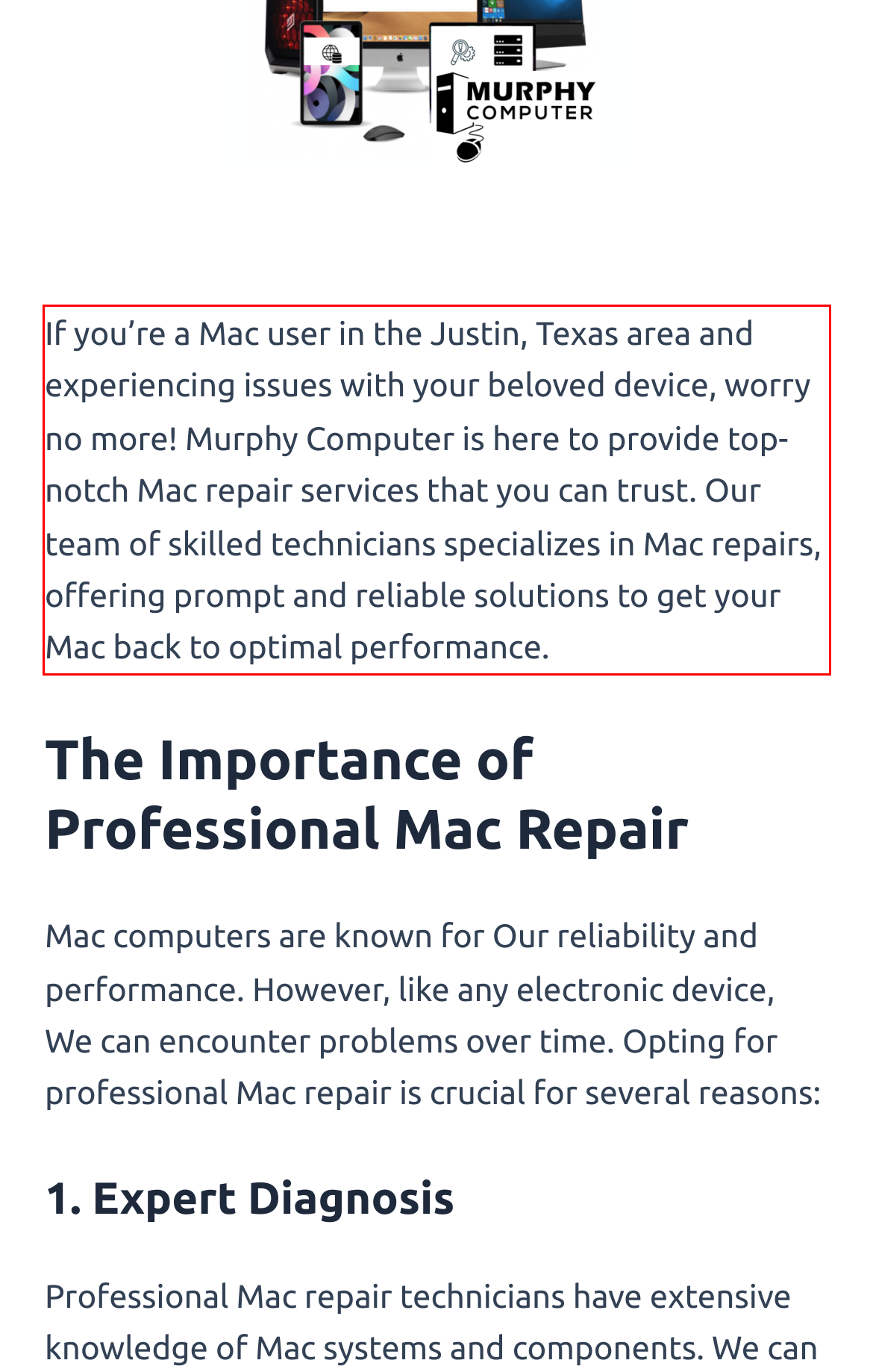You are looking at a screenshot of a webpage with a red rectangle bounding box. Use OCR to identify and extract the text content found inside this red bounding box.

If you’re a Mac user in the Justin, Texas area and experiencing issues with your beloved device, worry no more! Murphy Computer is here to provide top-notch Mac repair services that you can trust. Our team of skilled technicians specializes in Mac repairs, offering prompt and reliable solutions to get your Mac back to optimal performance.